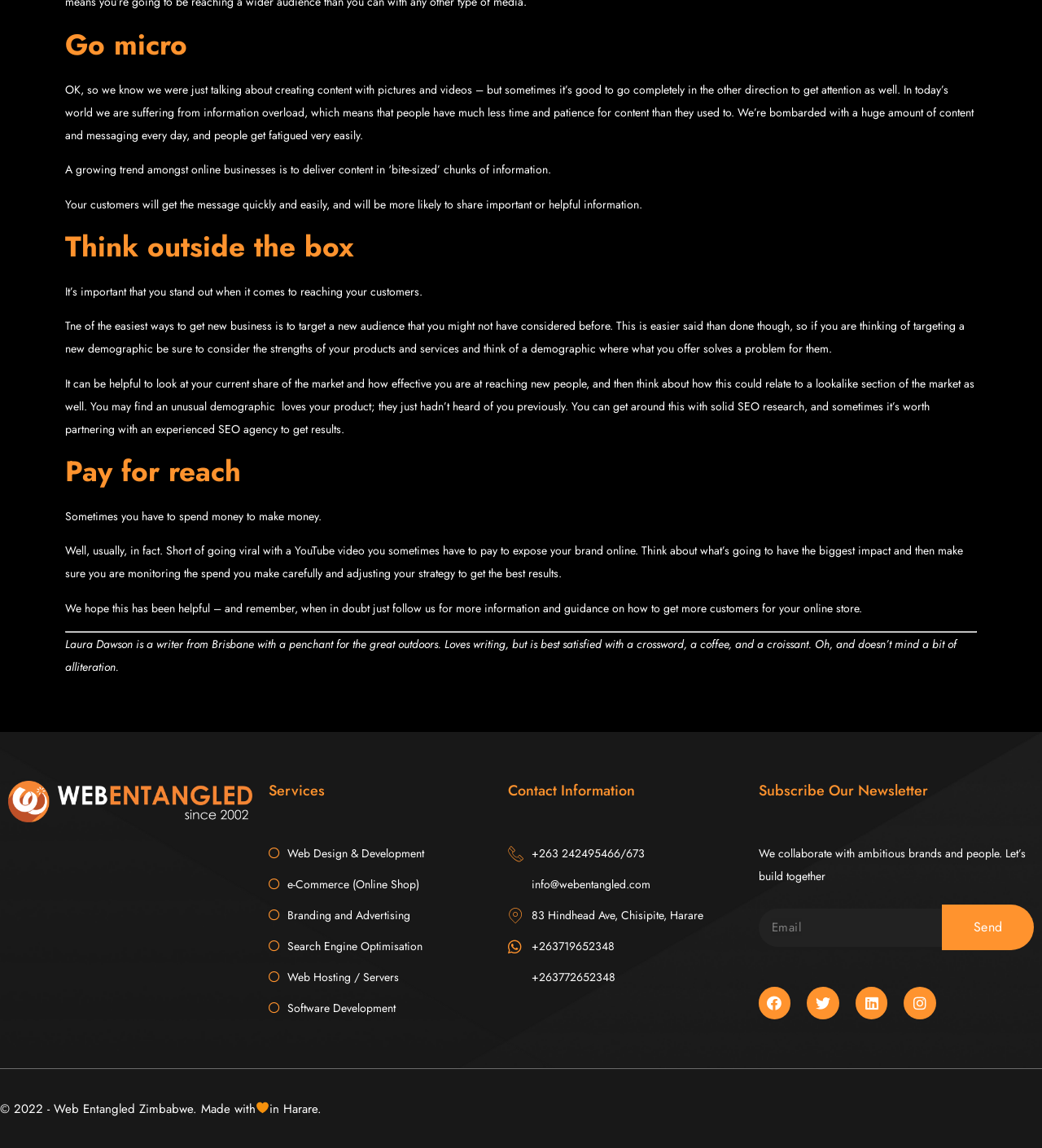Can you pinpoint the bounding box coordinates for the clickable element required for this instruction: "Check out SCUBA TIPS"? The coordinates should be four float numbers between 0 and 1, i.e., [left, top, right, bottom].

None